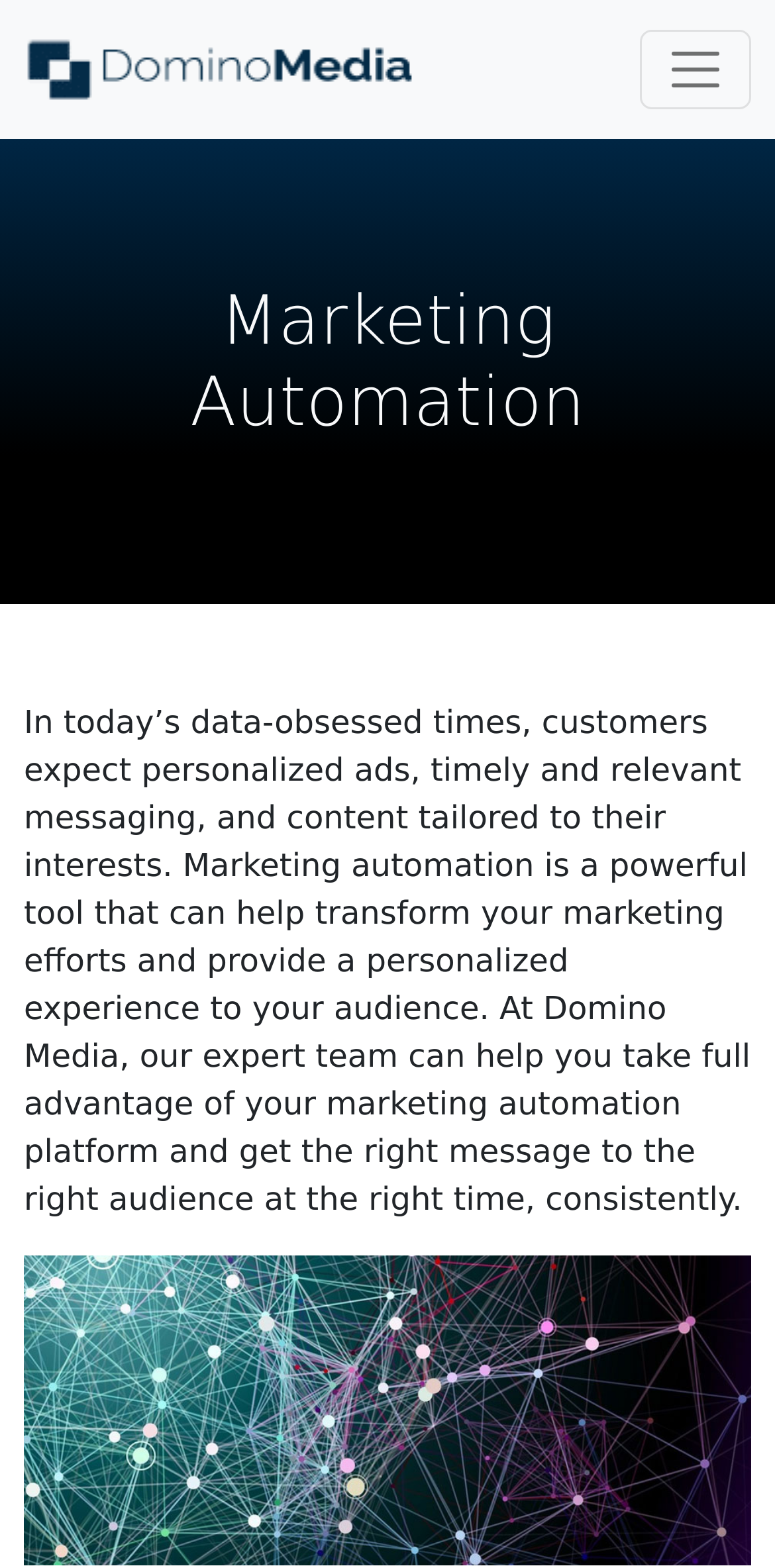From the webpage screenshot, predict the bounding box coordinates (top-left x, top-left y, bottom-right x, bottom-right y) for the UI element described here: aria-label="Toggle navigation"

[0.826, 0.019, 0.969, 0.07]